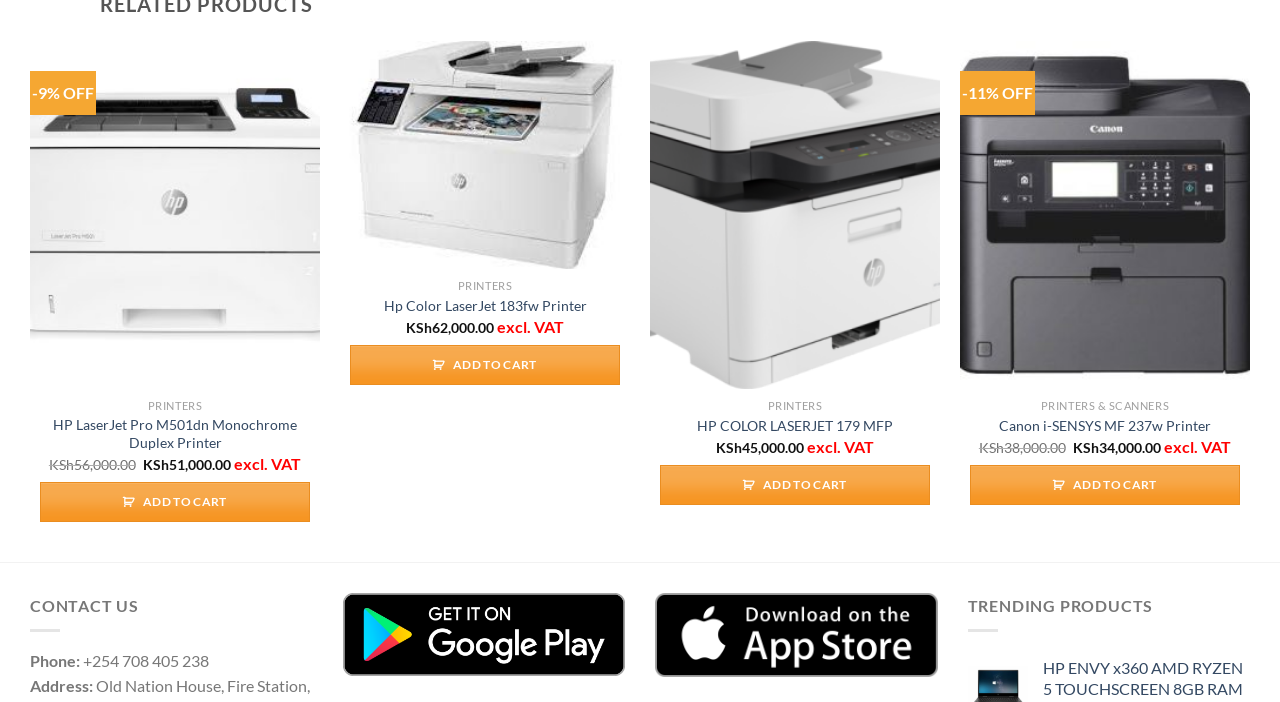Please determine the bounding box coordinates of the element to click in order to execute the following instruction: "Contact us". The coordinates should be four float numbers between 0 and 1, specified as [left, top, right, bottom].

[0.023, 0.849, 0.109, 0.876]